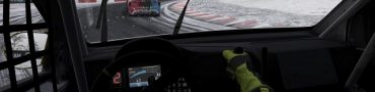From the image, can you give a detailed response to the question below:
What is the weather condition on the racetrack?

The scene depicts a snowy racetrack, which suggests that the racing is taking place in adverse weather conditions, making it more challenging for the drivers.